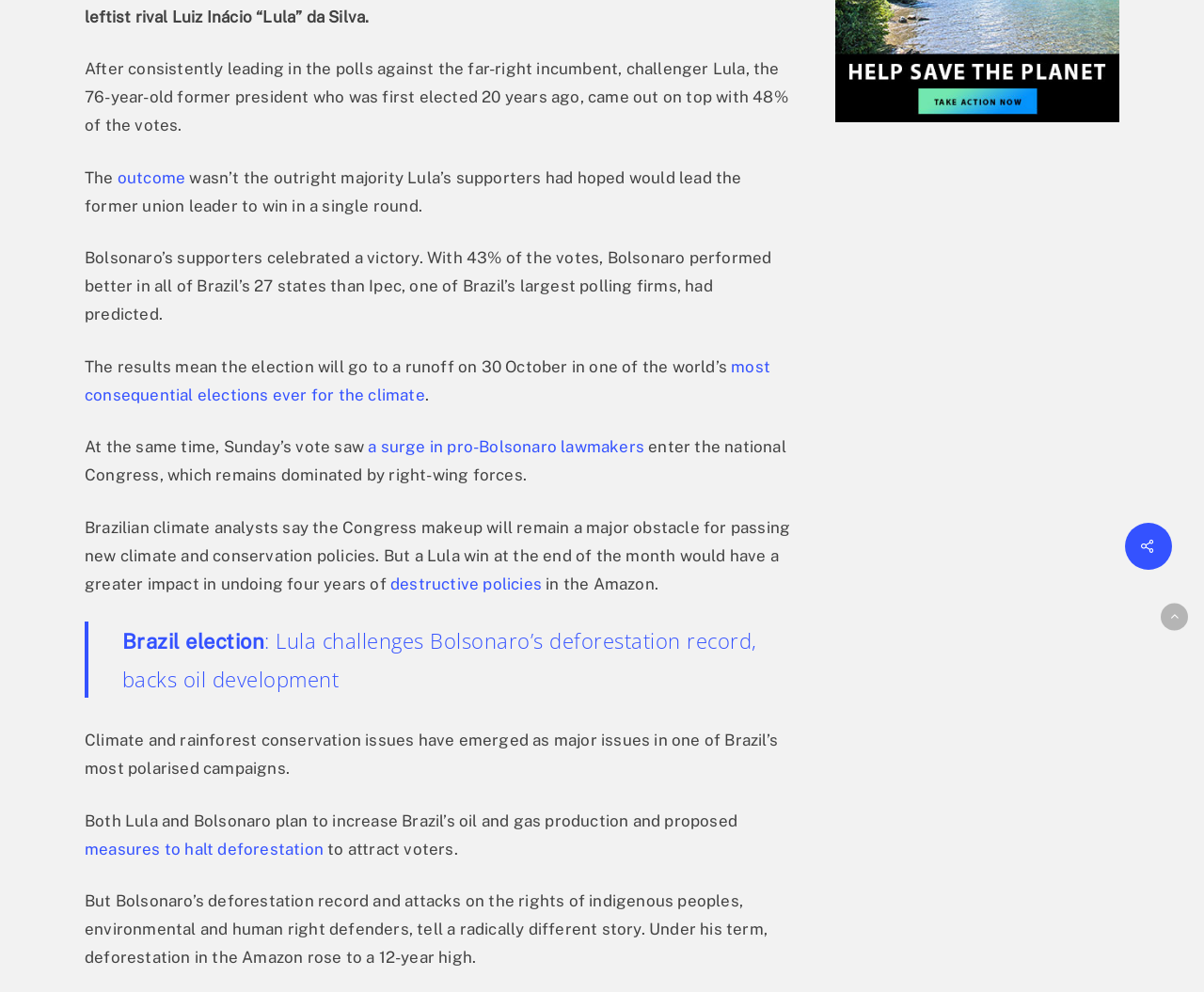From the element description: "outcome", extract the bounding box coordinates of the UI element. The coordinates should be expressed as four float numbers between 0 and 1, in the order [left, top, right, bottom].

[0.098, 0.169, 0.154, 0.188]